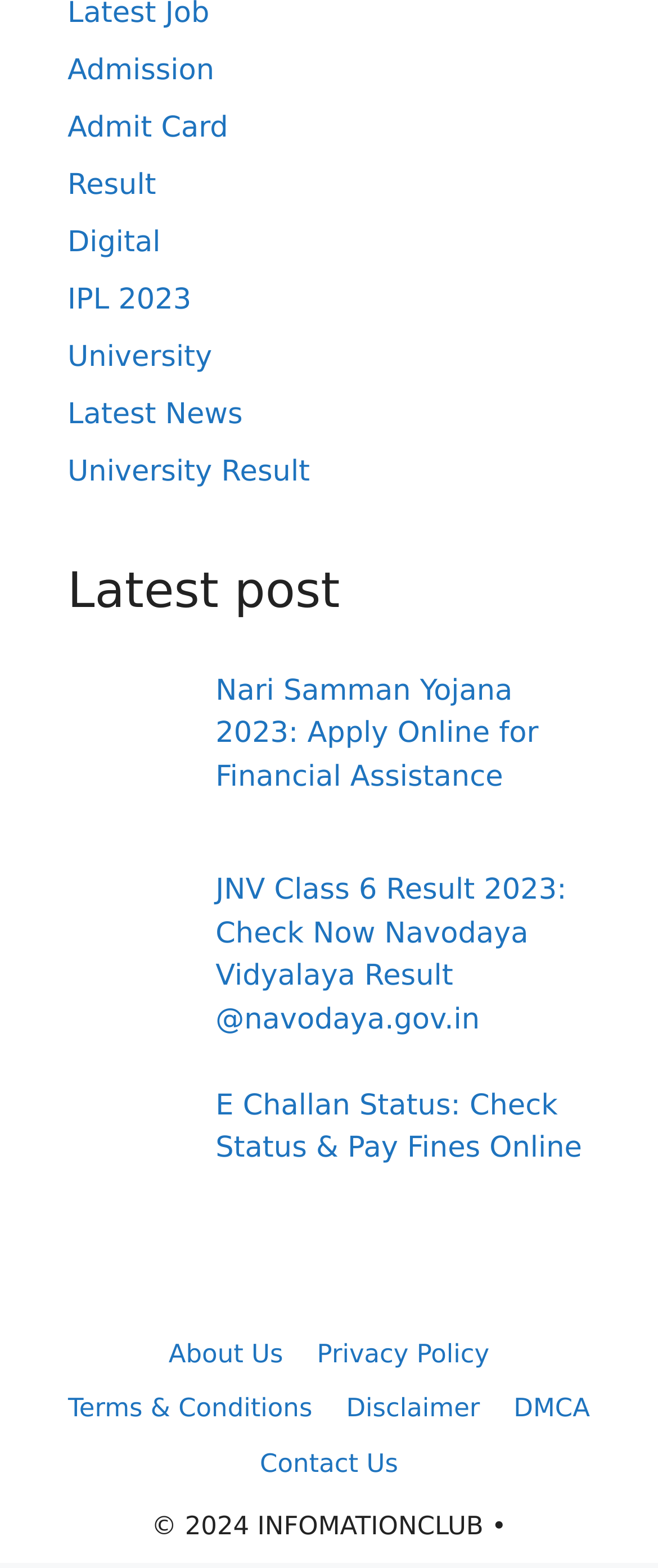Could you find the bounding box coordinates of the clickable area to complete this instruction: "Apply for Nari Samman Yojana 2023"?

[0.328, 0.43, 0.818, 0.506]